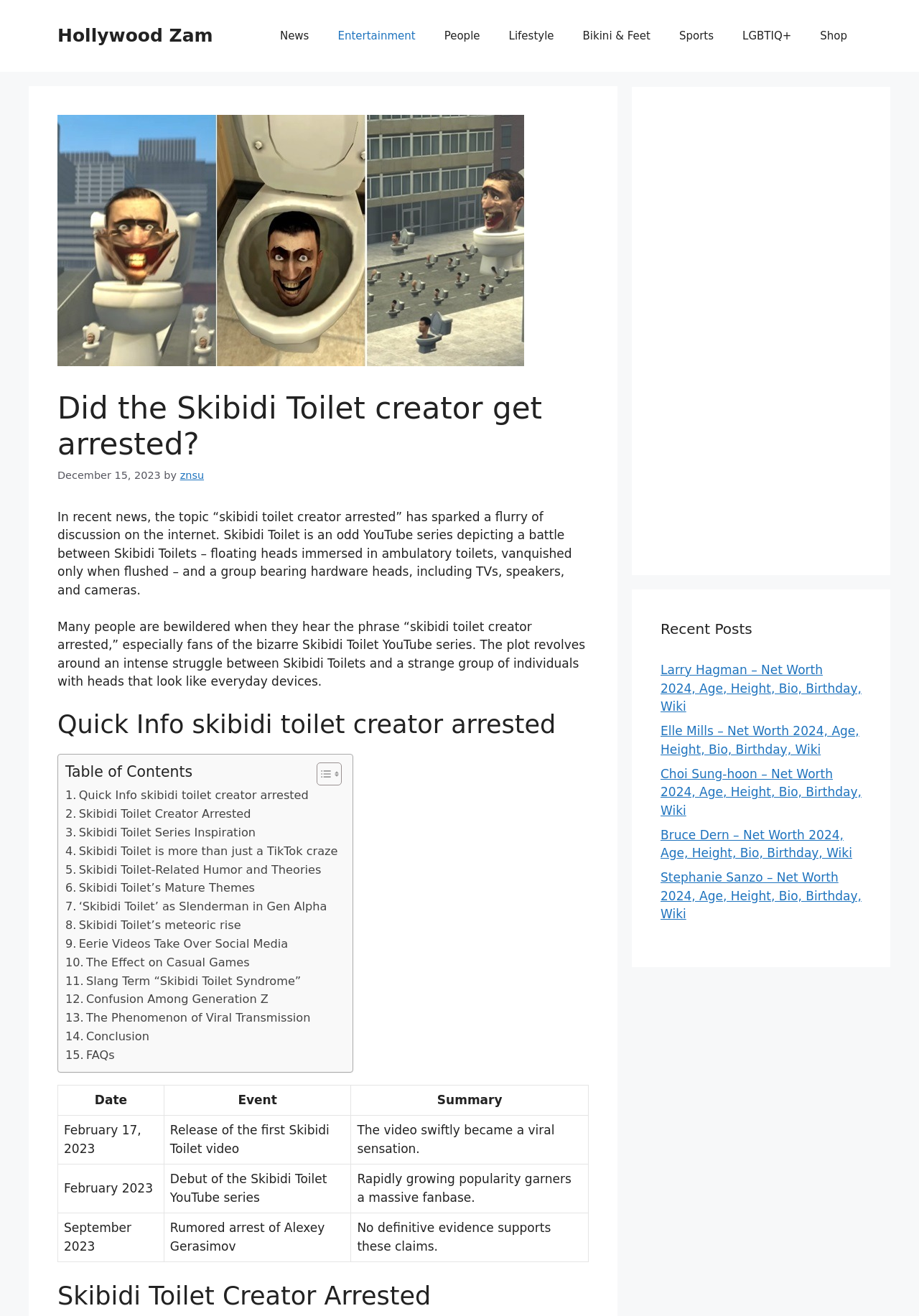What is the name of the website?
Can you provide a detailed and comprehensive answer to the question?

I determined the name of the website by looking at the banner element at the top of the webpage, which contains the text 'Hollywood Zam'.